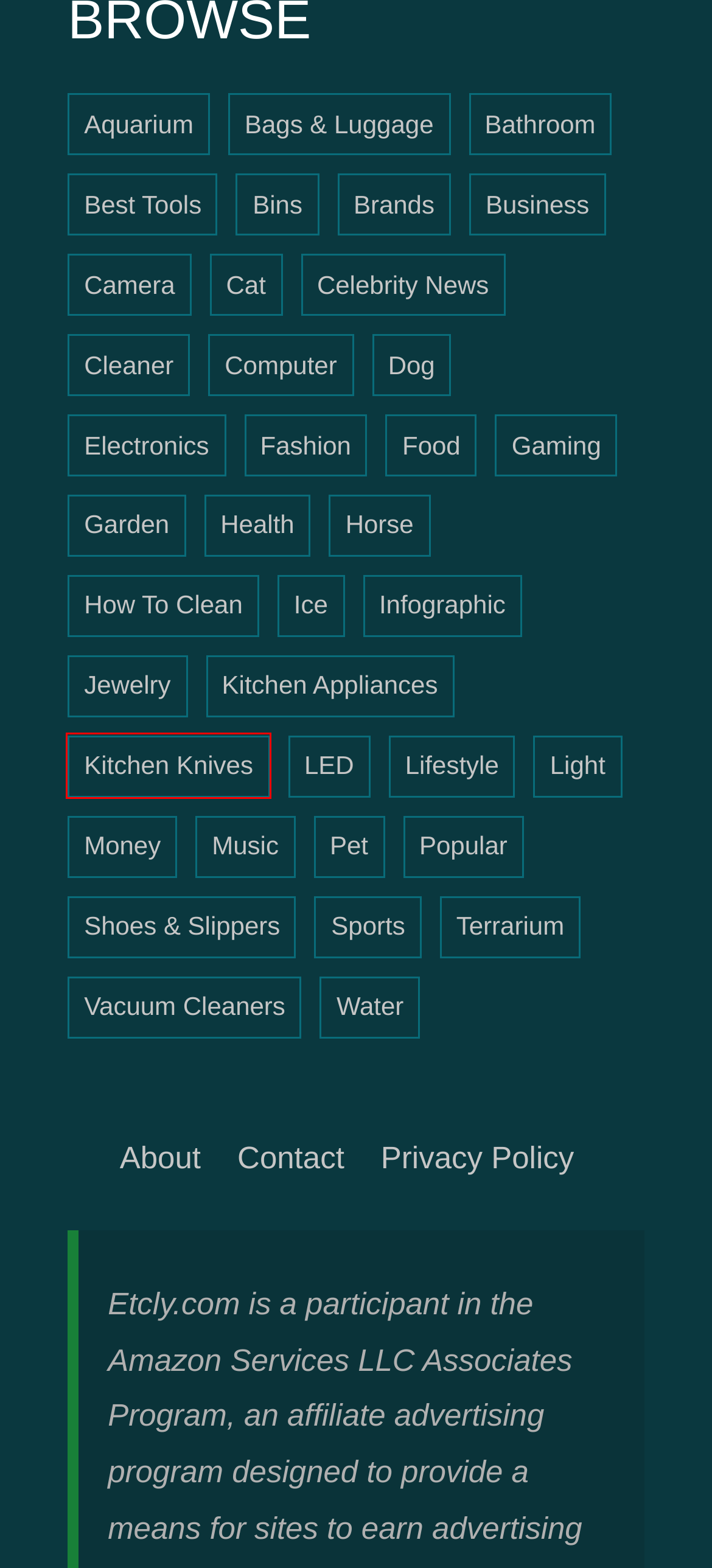You are given a screenshot of a webpage within which there is a red rectangle bounding box. Please choose the best webpage description that matches the new webpage after clicking the selected element in the bounding box. Here are the options:
A. Gaming Archives - Etcly
B. Kitchen Knives Archives - Etcly
C. Ice Archives - Etcly
D. Bins Archives - Etcly
E. Dog Archives - Etcly
F. Kitchen Appliances Archives - Etcly
G. Money Archives - Etcly
H. Light Archives - Etcly

B